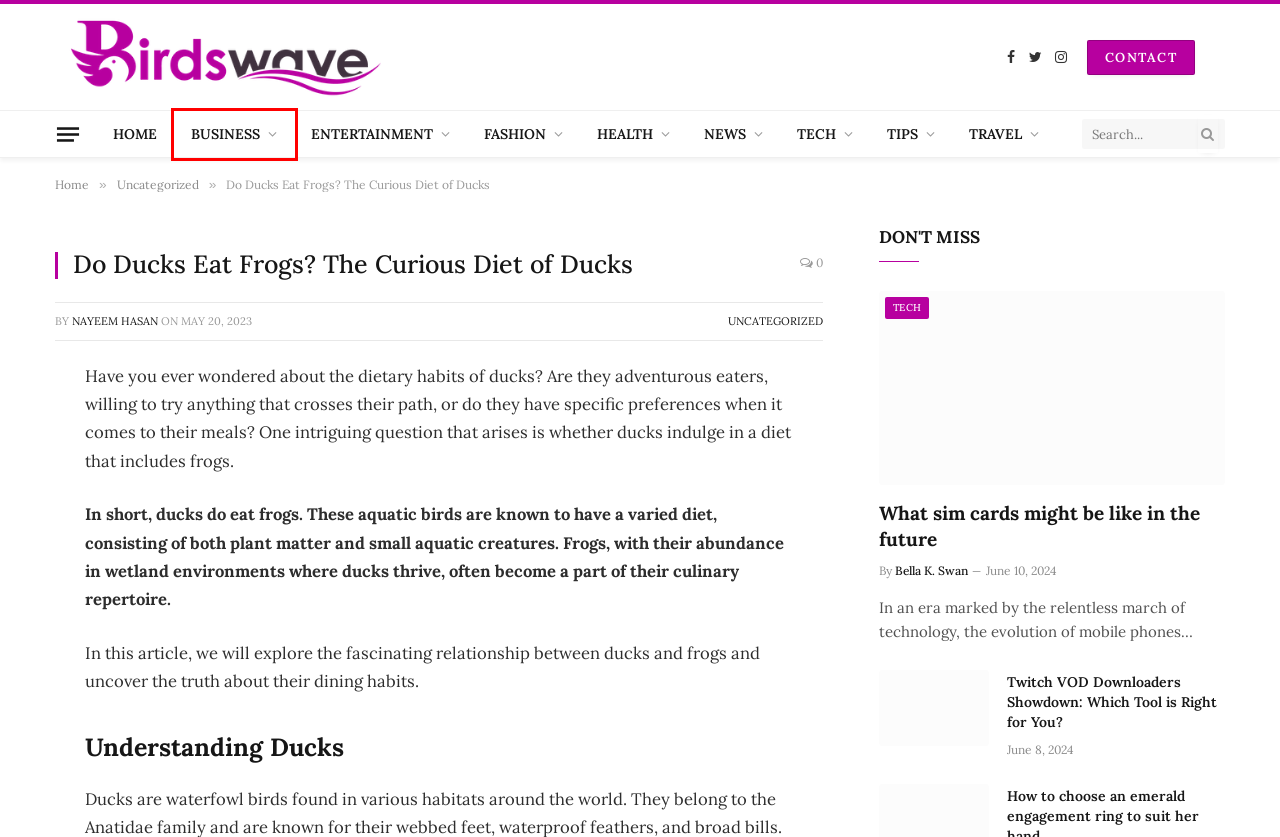You are provided with a screenshot of a webpage that includes a red rectangle bounding box. Please choose the most appropriate webpage description that matches the new webpage after clicking the element within the red bounding box. Here are the candidates:
A. Fashion - Birds Wave
B. Travel - Birds Wave
C. Entertainment - Birds Wave
D. Nayeem Hasan - Birds Wave
E. Business - Birds Wave
F. Uncategorized - Birds Wave
G. BirdsWave.com | Your Ultimate Destination for Blogging
H. What sim cards might be like in the future

E